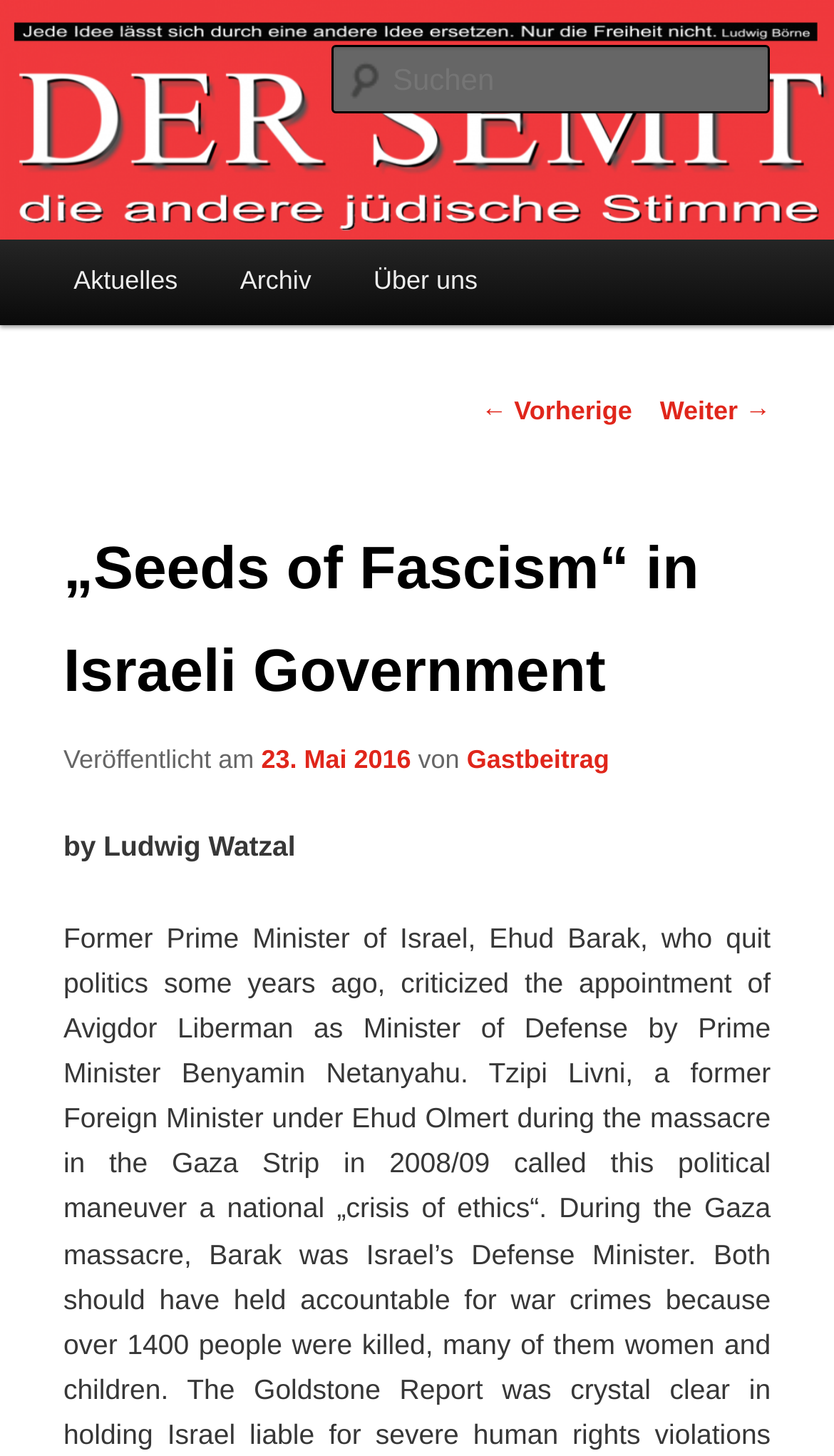Find the bounding box coordinates of the clickable area that will achieve the following instruction: "search for something".

[0.396, 0.031, 0.924, 0.078]